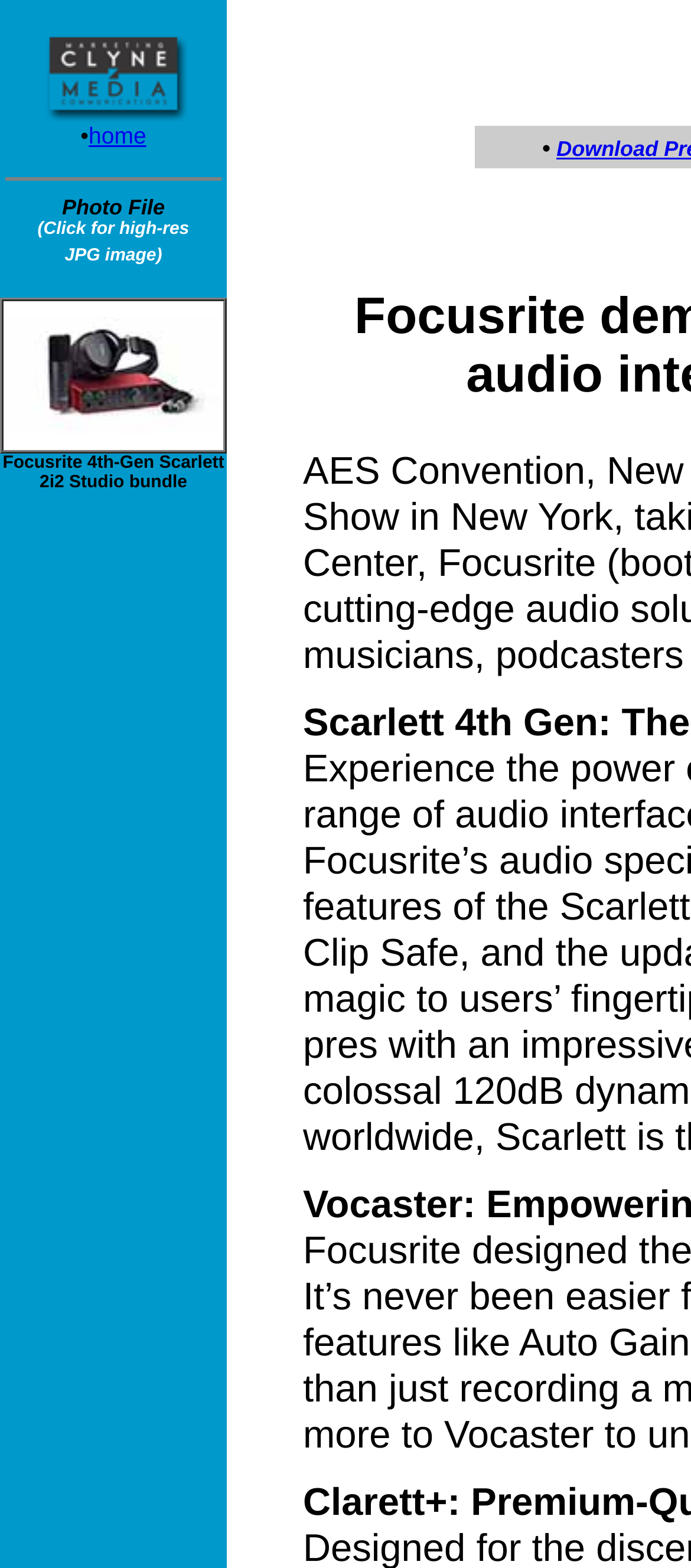Summarize the webpage with a detailed and informative caption.

The webpage appears to be about Focusrite, a company that manufactures audio interfaces, and their demonstration at AES New York. 

At the top left of the page, there is an image, which is likely the logo of Focusrite. To the right of the image, there are three navigation elements: a bullet point, a "home" link, and a horizontal separator line. 

Below the navigation elements, there is a section related to a photo file. This section contains three lines of text: "Photo File", "(Click for high-res", and "JPG image)". 

Underneath the photo file section, there is a table with one row and one column. The table cell contains a link, but the text of the link is not specified. 

Below the table, there is a heading that reads "Focusrite 4th-Gen Scarlett 2i2 Studio bundle". This heading is likely the title of an article or a product description. 

Finally, at the bottom of the page, there is a non-breaking space character, which may be used to add some space between elements.